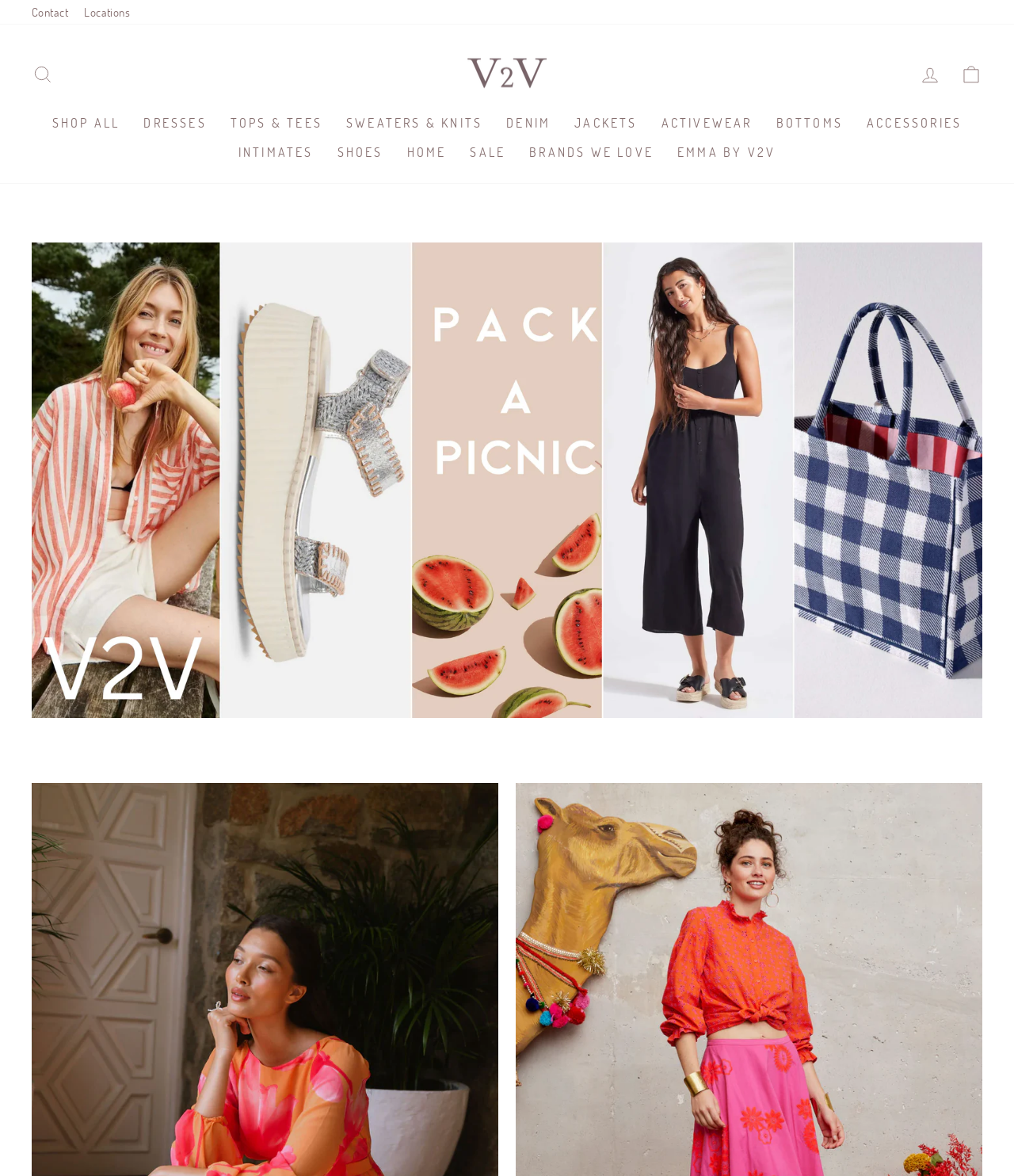Please identify the bounding box coordinates of the element that needs to be clicked to execute the following command: "contact the website". Provide the bounding box using four float numbers between 0 and 1, formatted as [left, top, right, bottom].

[0.023, 0.0, 0.075, 0.021]